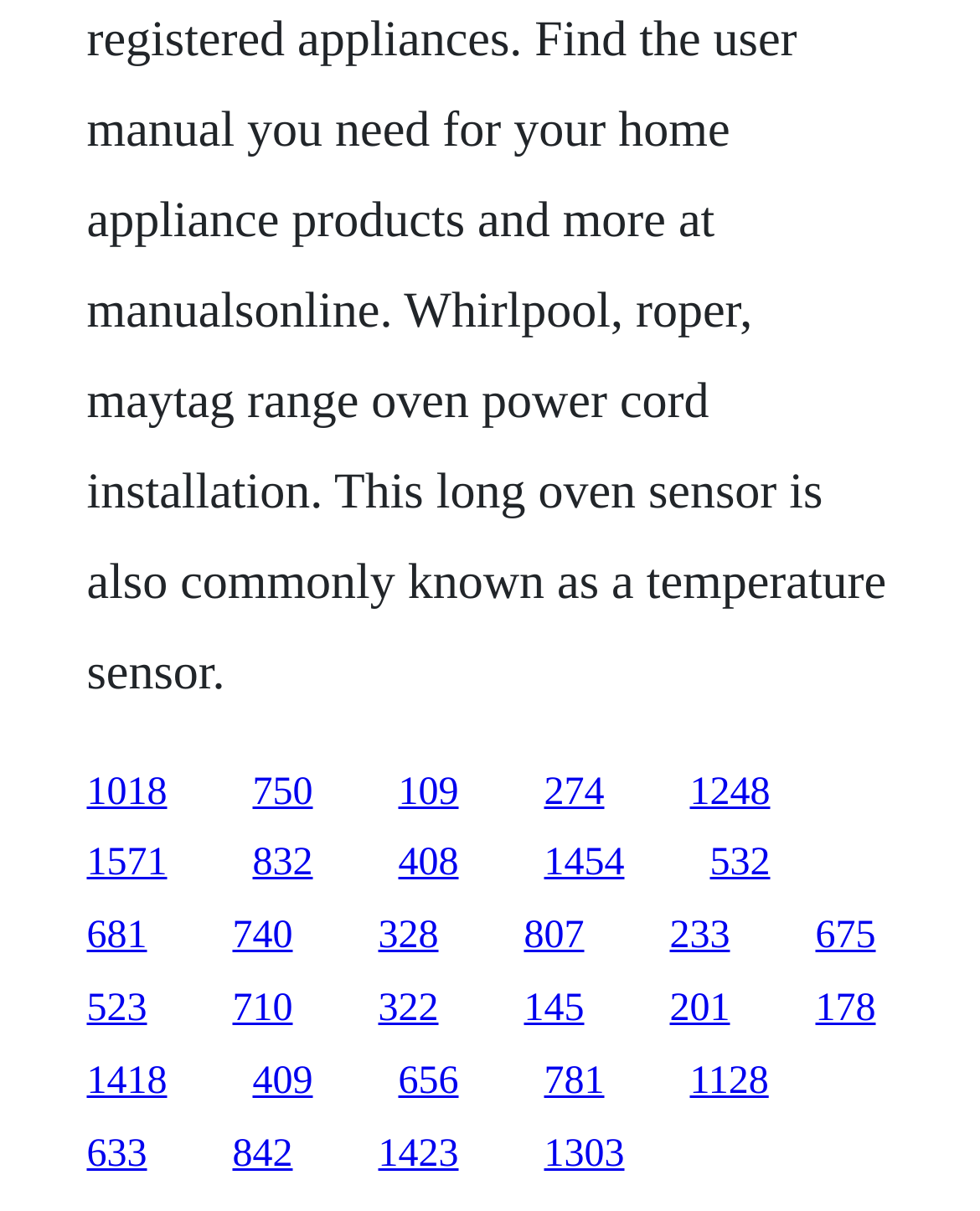What is the horizontal position of the link '1454' relative to the link '532'?
We need a detailed and meticulous answer to the question.

I compared the x1 and x2 coordinates of the link '1454' and the link '532'. Since the x1 and x2 values of '1454' are smaller than those of '532', I concluded that '1454' is to the left of '532' horizontally.